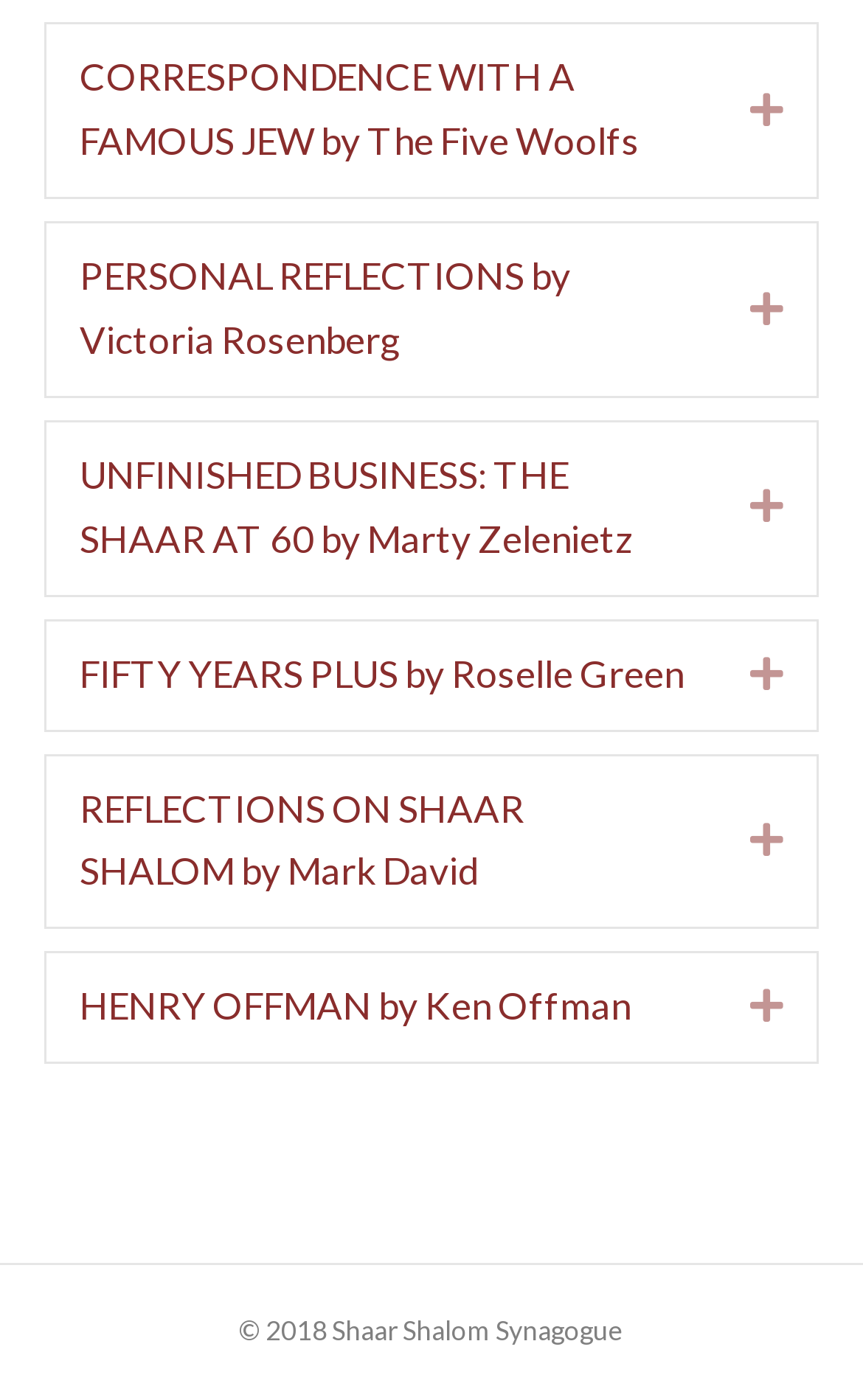What is the copyright year mentioned at the bottom of the webpage?
By examining the image, provide a one-word or phrase answer.

2018